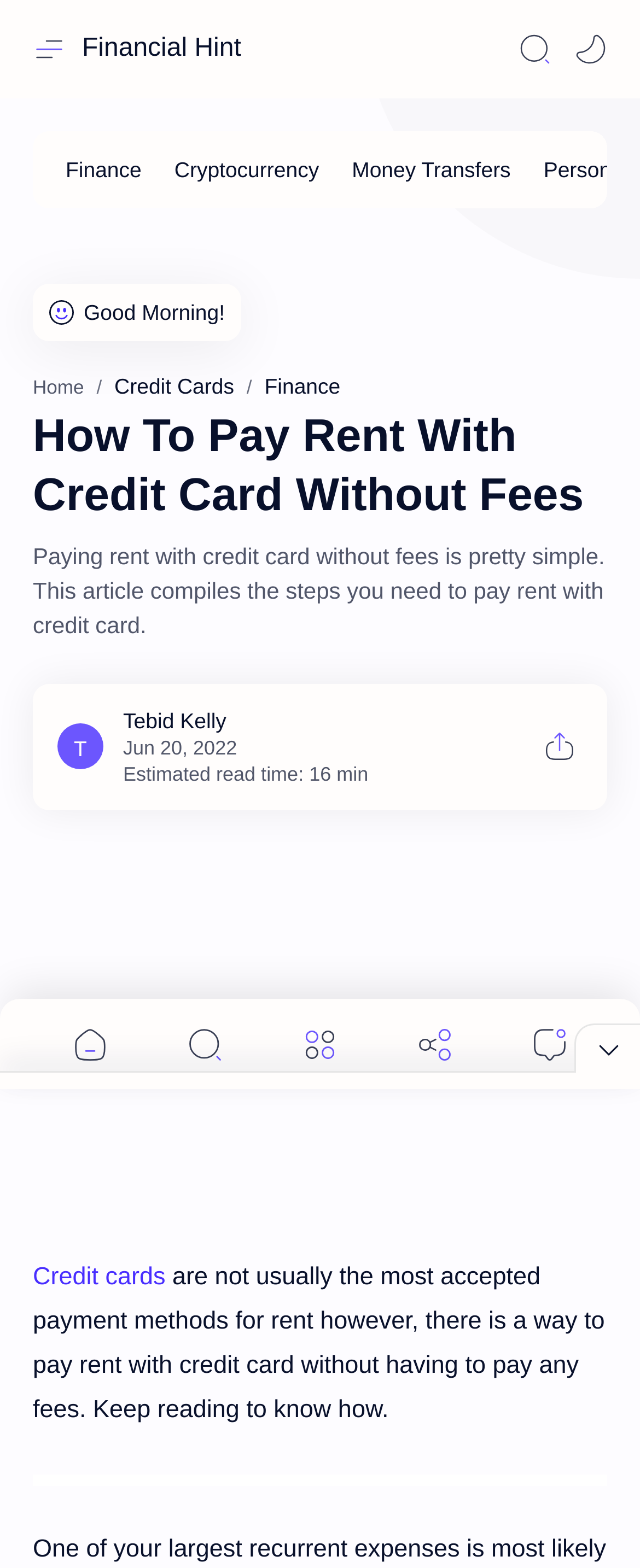Locate the coordinates of the bounding box for the clickable region that fulfills this instruction: "Click on the 'Credit Cards' link".

[0.179, 0.238, 0.366, 0.254]